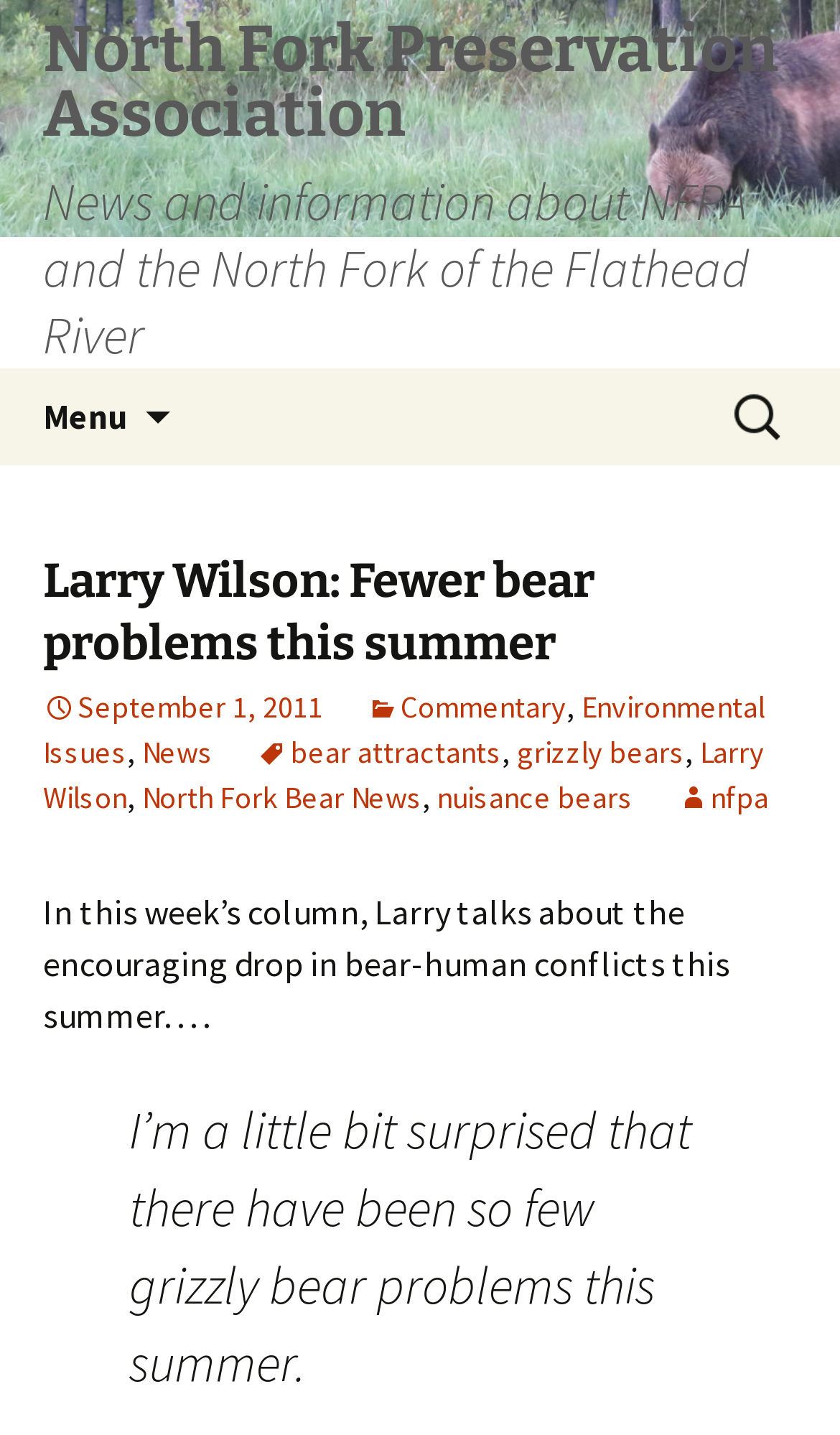What is the date of the article?
Please use the image to deliver a detailed and complete answer.

I determined the answer by looking at the link ' September 1, 2011' which indicates the date of the article.